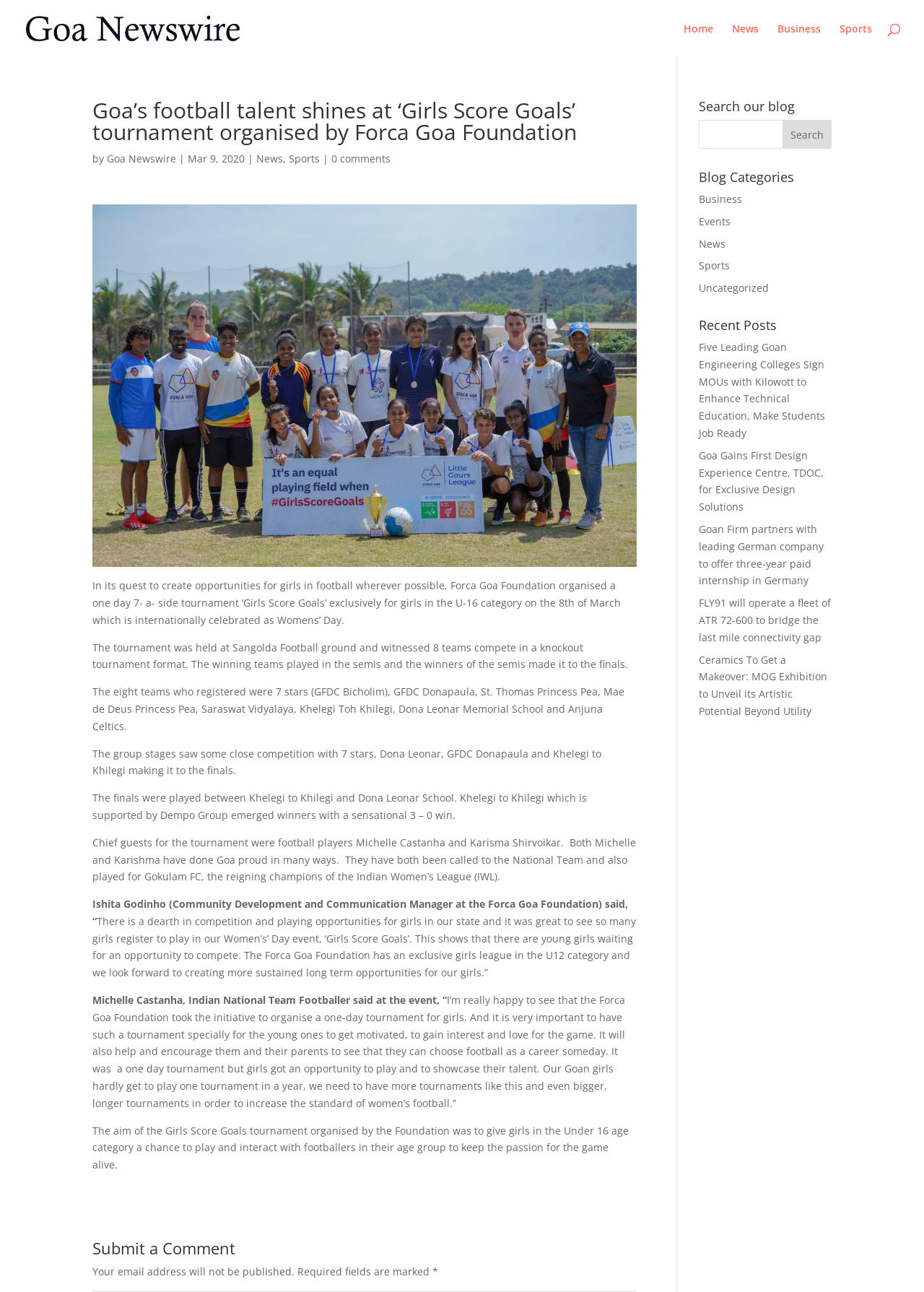Create a detailed summary of the webpage's content and design.

This webpage is about a news article titled "Goa's football talent shines at 'Girls Score Goals' tournament organised by Forca Goa Foundation". The article is divided into several sections. At the top, there is a navigation menu with links to "Home", "News", "Business", and "Sports". Below the navigation menu, there is a heading with the title of the article, followed by a link to "Goa Newswire" and a date "Mar 9, 2020". 

To the right of the navigation menu, there is a sidebar with several sections. The first section is a search bar with a heading "Search our blog". Below the search bar, there is a section titled "Blog Categories" with links to various categories such as "Business", "Events", "News", "Sports", and "Uncategorized". The next section is titled "Recent Posts" and lists several recent news articles with links to each article.

The main content of the article is divided into several paragraphs. The article describes a one-day 7-a-side football tournament "Girls Score Goals" organized by Forca Goa Foundation exclusively for girls in the U-16 category. The tournament was held at Sangolda Football ground and witnessed 8 teams competing in a knockout tournament format. The article mentions the teams that participated, the winners of the tournament, and the chief guests who attended the event. 

There are also quotes from Ishita Godinho, the Community Development and Communication Manager at the Forca Goa Foundation, and Michelle Castanha, an Indian National Team Footballer, who spoke at the event. The article concludes by mentioning the aim of the tournament, which was to give girls in the Under 16 age category a chance to play and interact with footballers in their age group to keep the passion for the game alive.

At the bottom of the page, there is a section to submit a comment, with a heading "Submit a Comment" and a note that the email address will not be published.